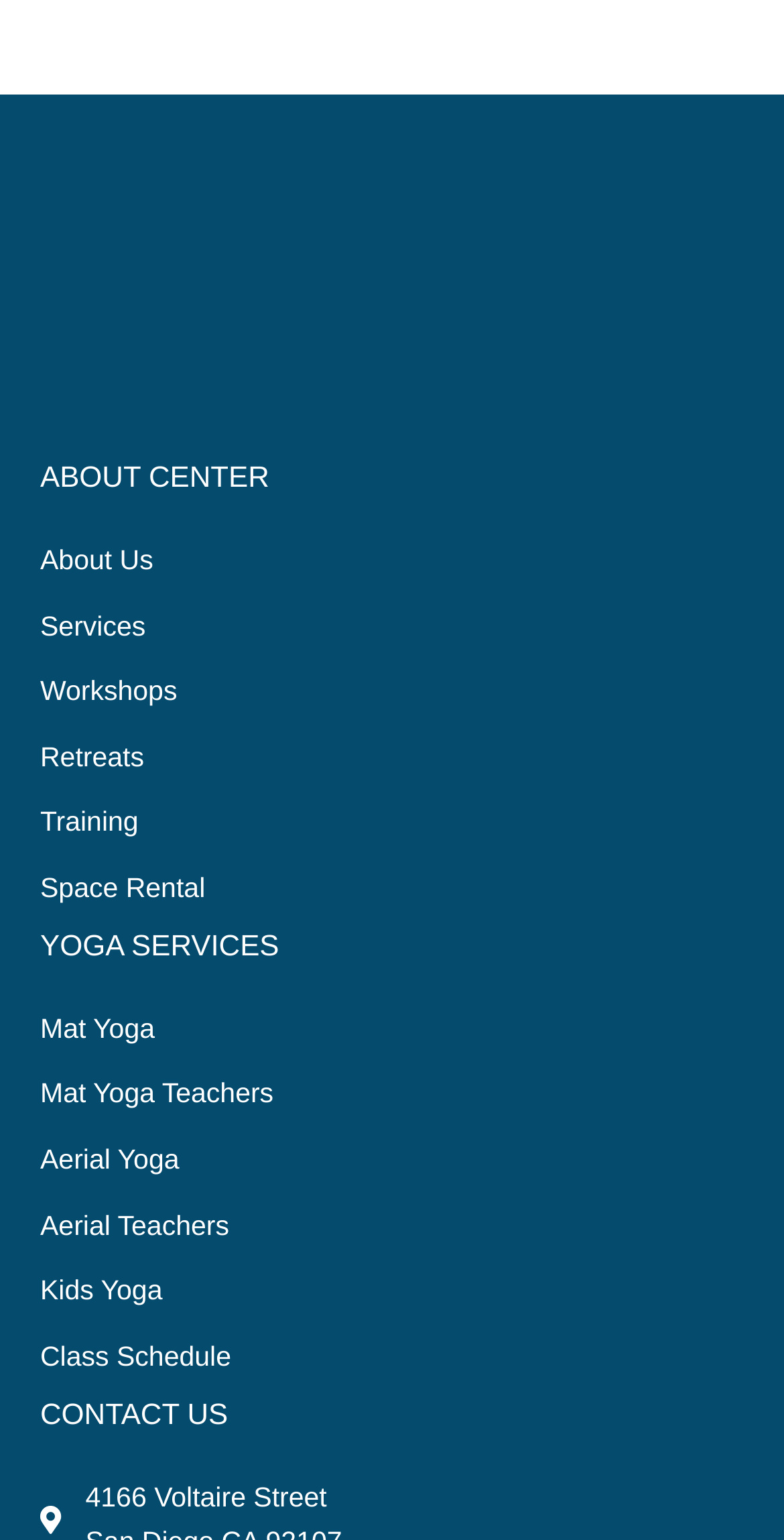Provide the bounding box coordinates of the UI element that matches the description: "About Us".

[0.051, 0.35, 1.0, 0.379]